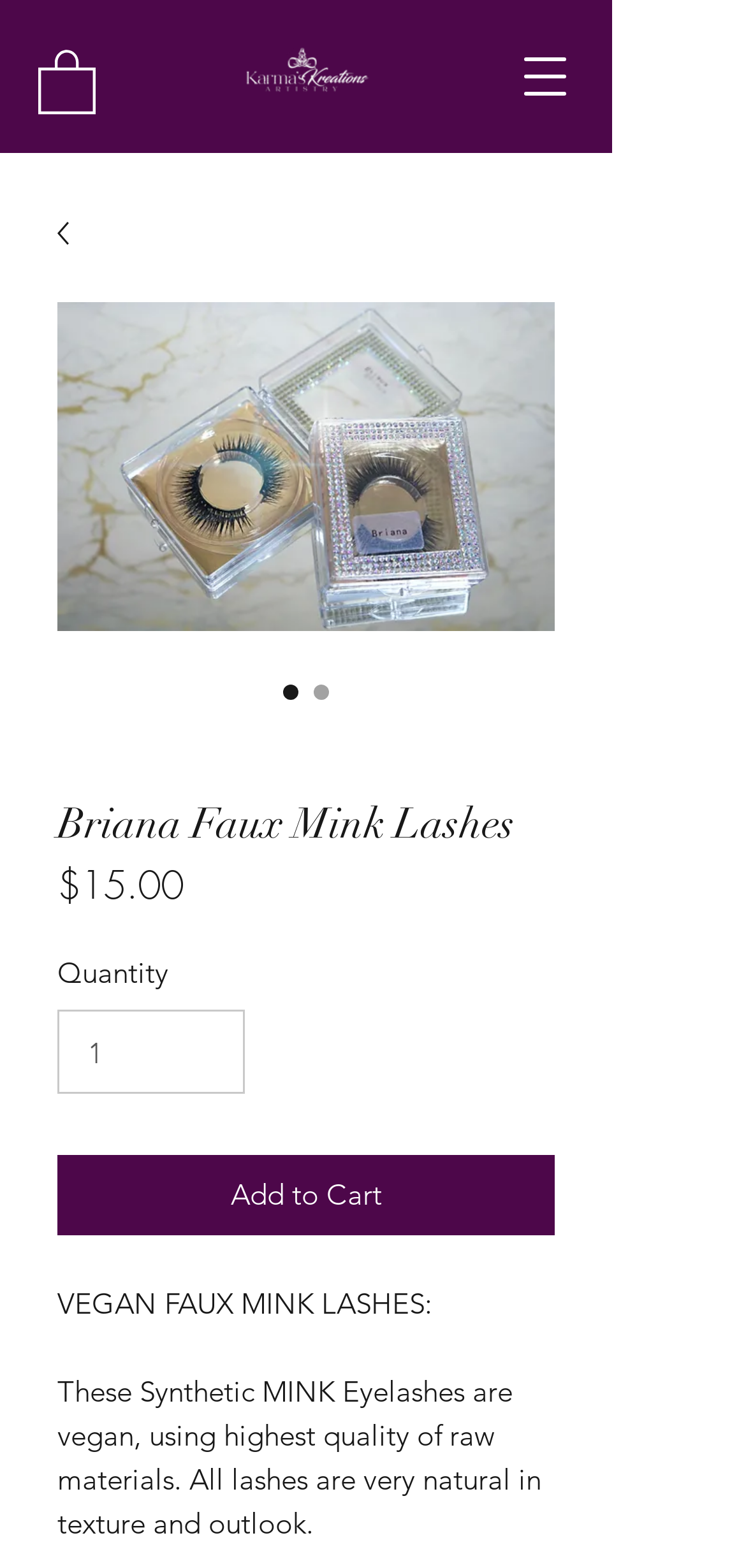Identify and provide the text content of the webpage's primary headline.

Briana Faux Mink Lashes